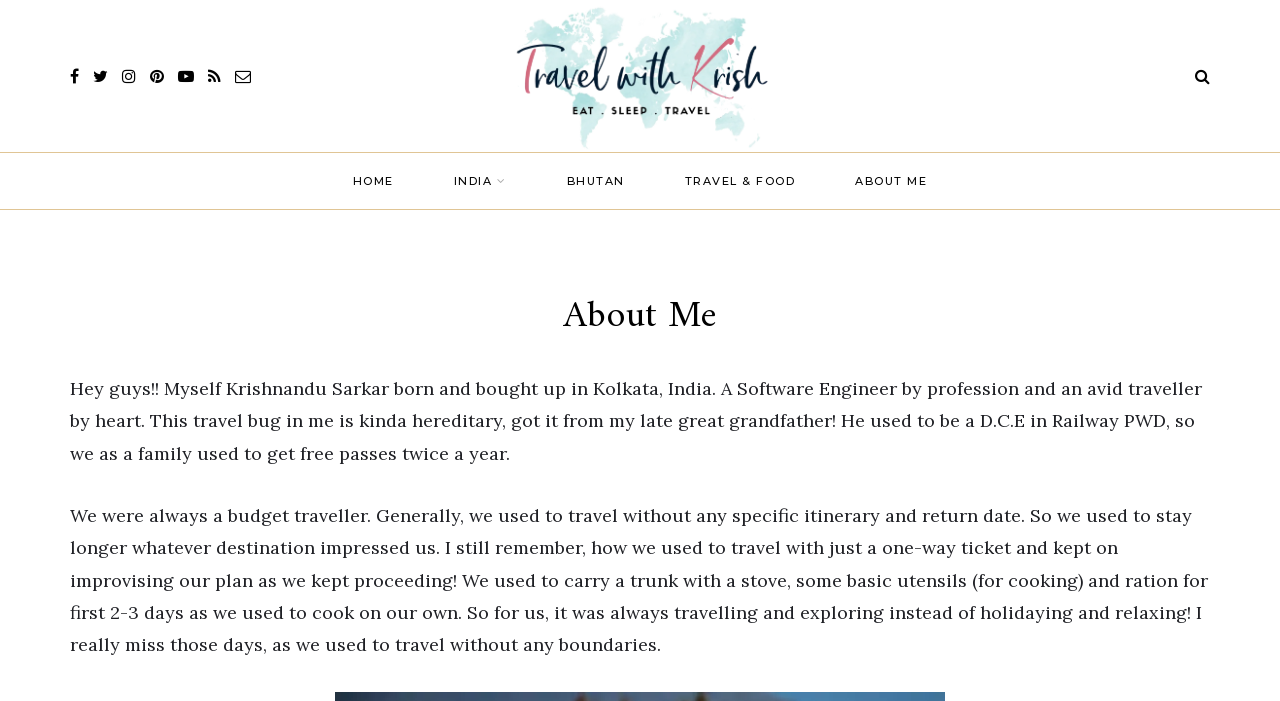Determine the bounding box coordinates (top-left x, top-left y, bottom-right x, bottom-right y) of the UI element described in the following text: Home

[0.276, 0.218, 0.308, 0.299]